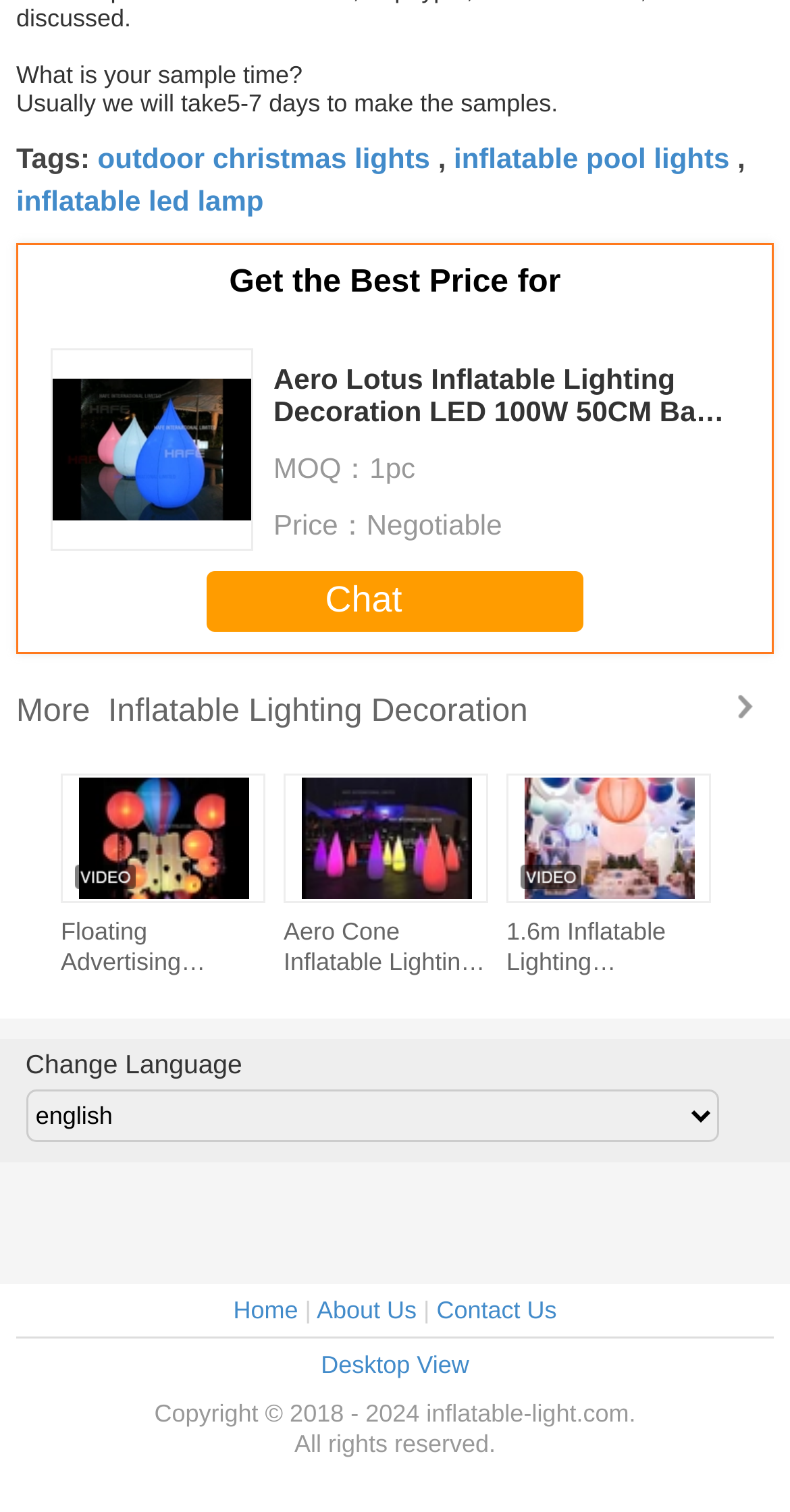What is the category of the product?
Craft a detailed and extensive response to the question.

The category of the product is mentioned in the heading 'Inflatable Lighting Decoration' which is located above the product details section.